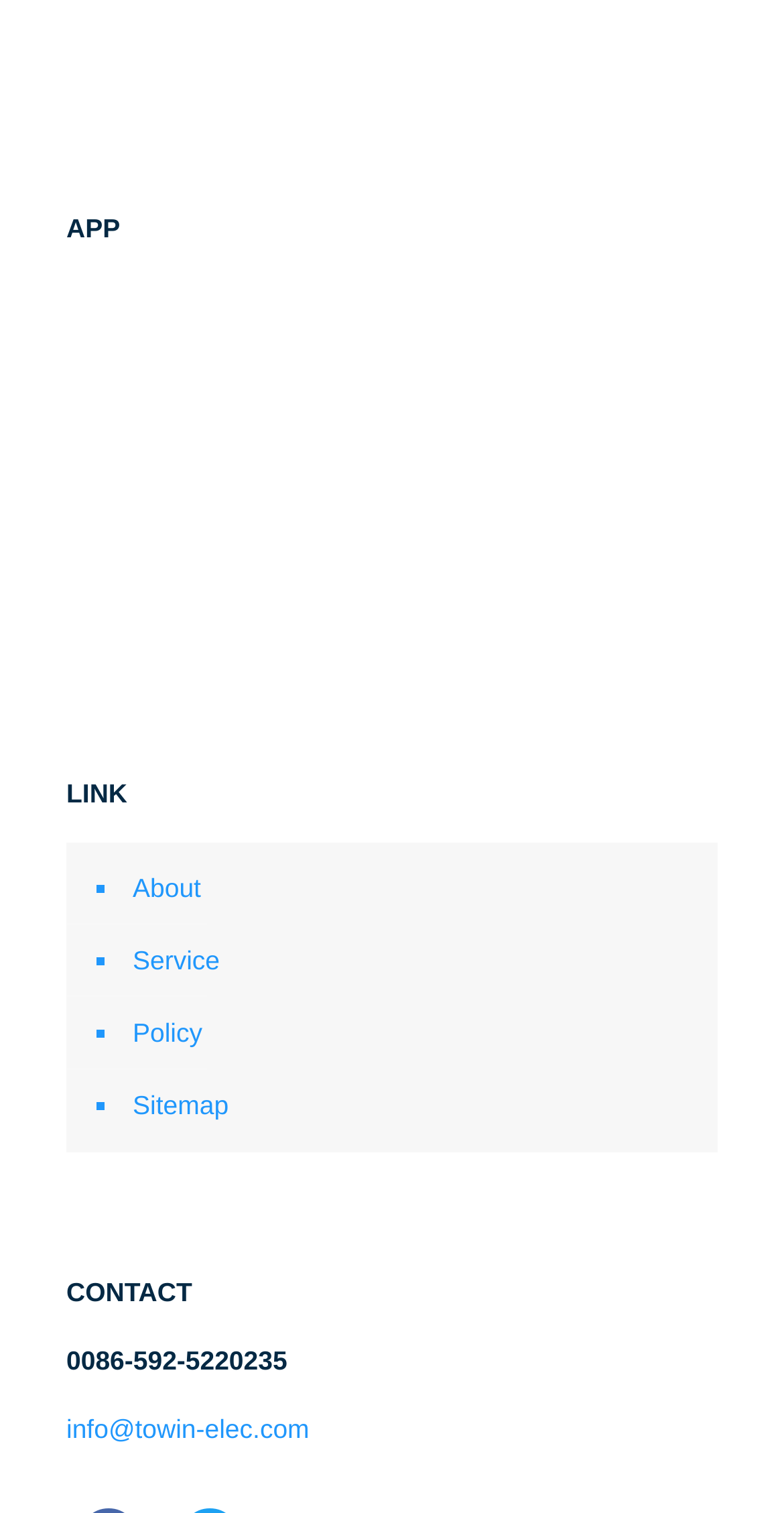How many links are there in the LINK section?
Provide an in-depth answer to the question, covering all aspects.

The LINK section is located in the middle of the page and contains four links, namely 'About', 'Service', 'Policy', and 'Sitemap', each preceded by a list marker '■'.